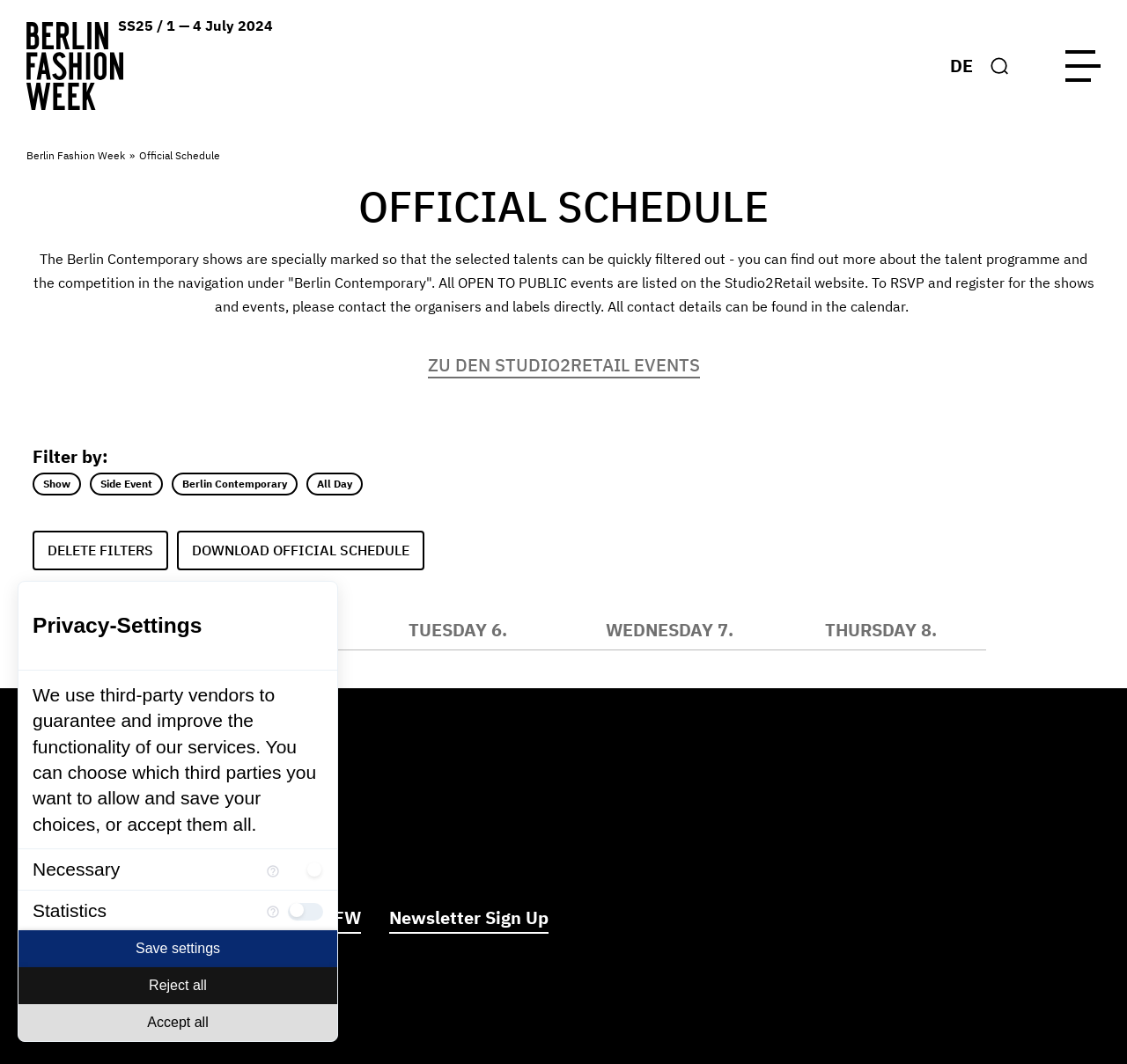How many links are there in the secondary navigation?
Carefully analyze the image and provide a thorough answer to the question.

I counted the number of links in the secondary navigation section, which are 'News', 'Media Hub', 'About BFW', 'Newsletter Sign Up', and an empty link. There are 5 links in total.